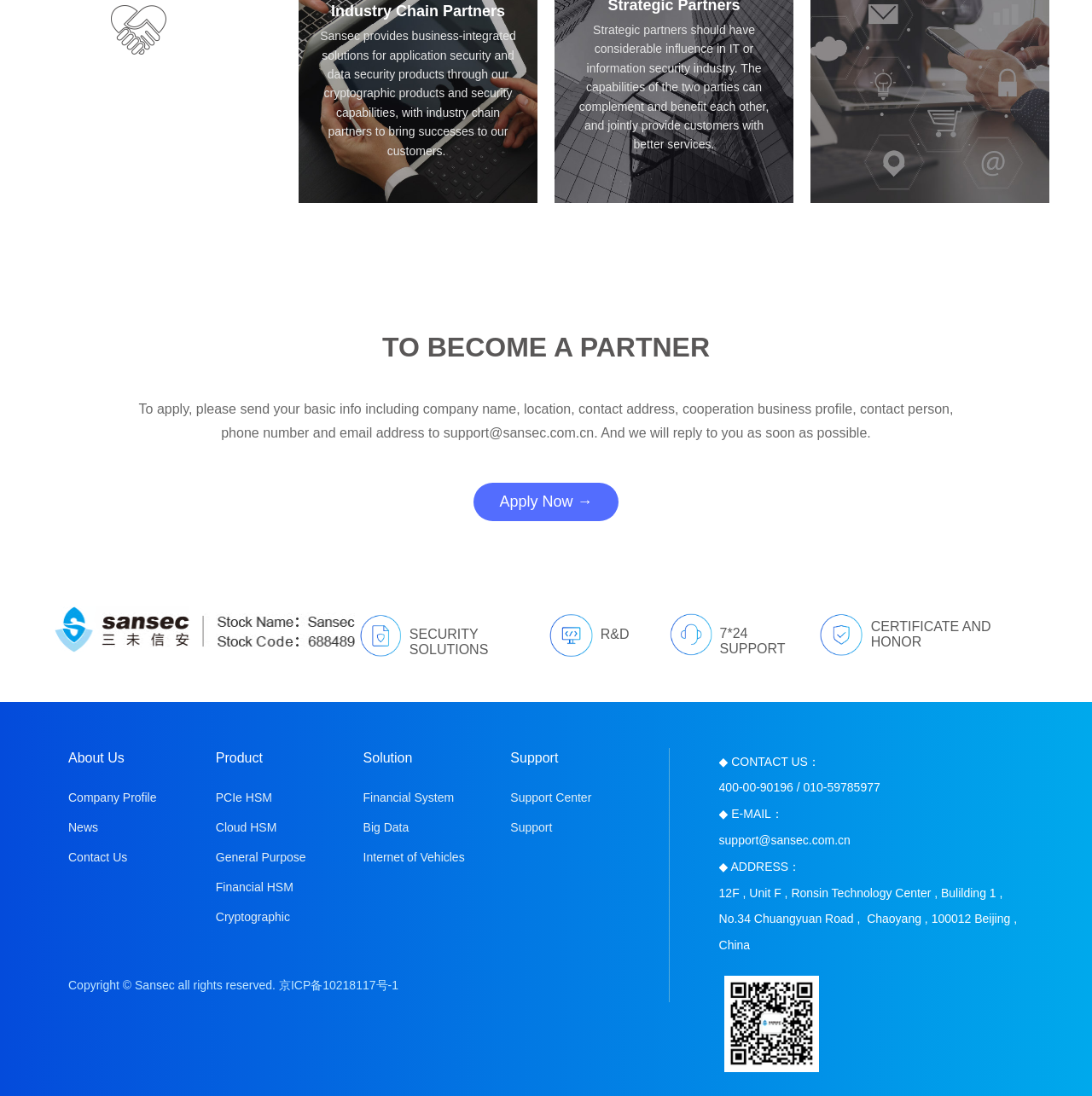Locate the bounding box coordinates of the area where you should click to accomplish the instruction: "Contact us via phone".

[0.658, 0.712, 0.726, 0.725]